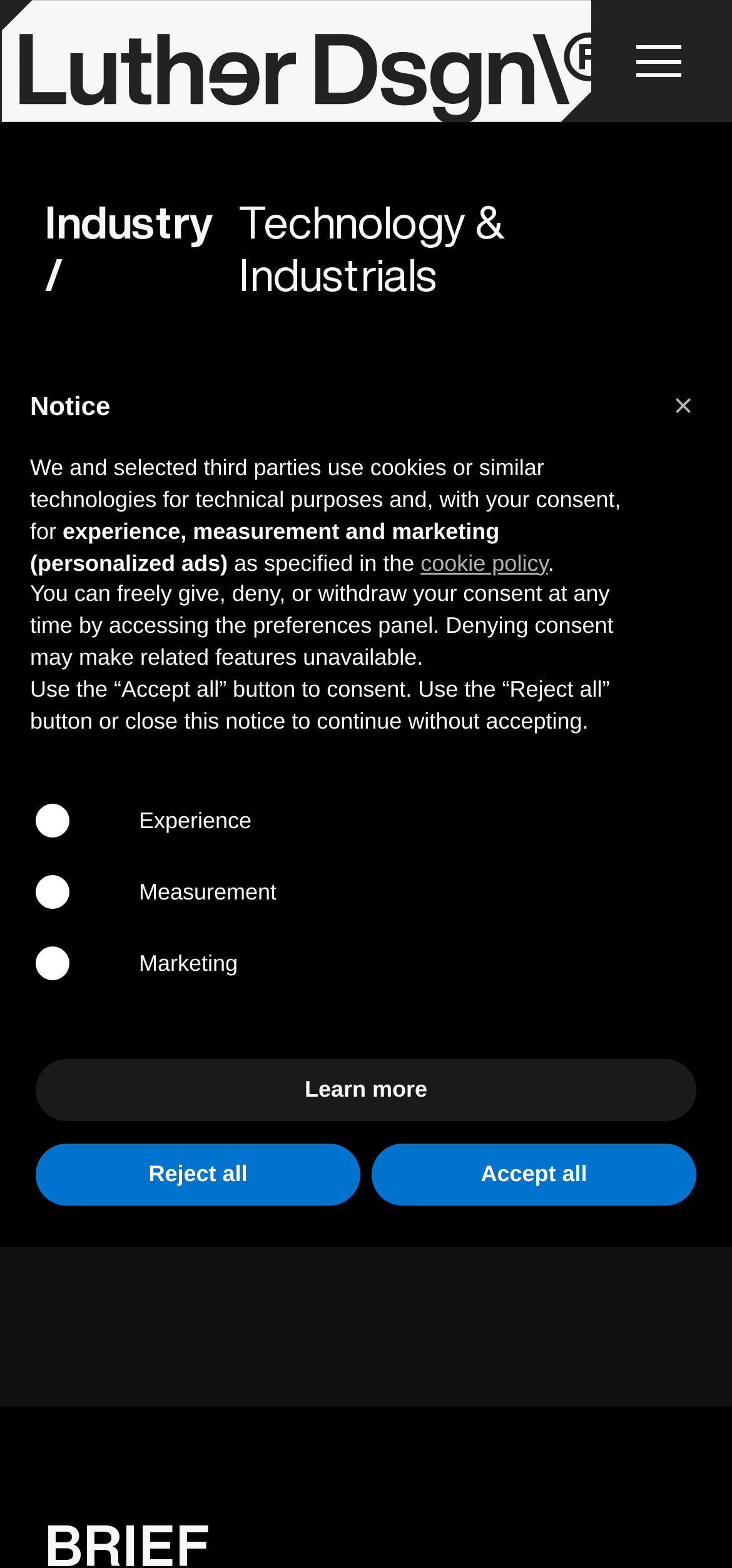Answer the following in one word or a short phrase: 
What is the purpose of the checkboxes?

To give consent